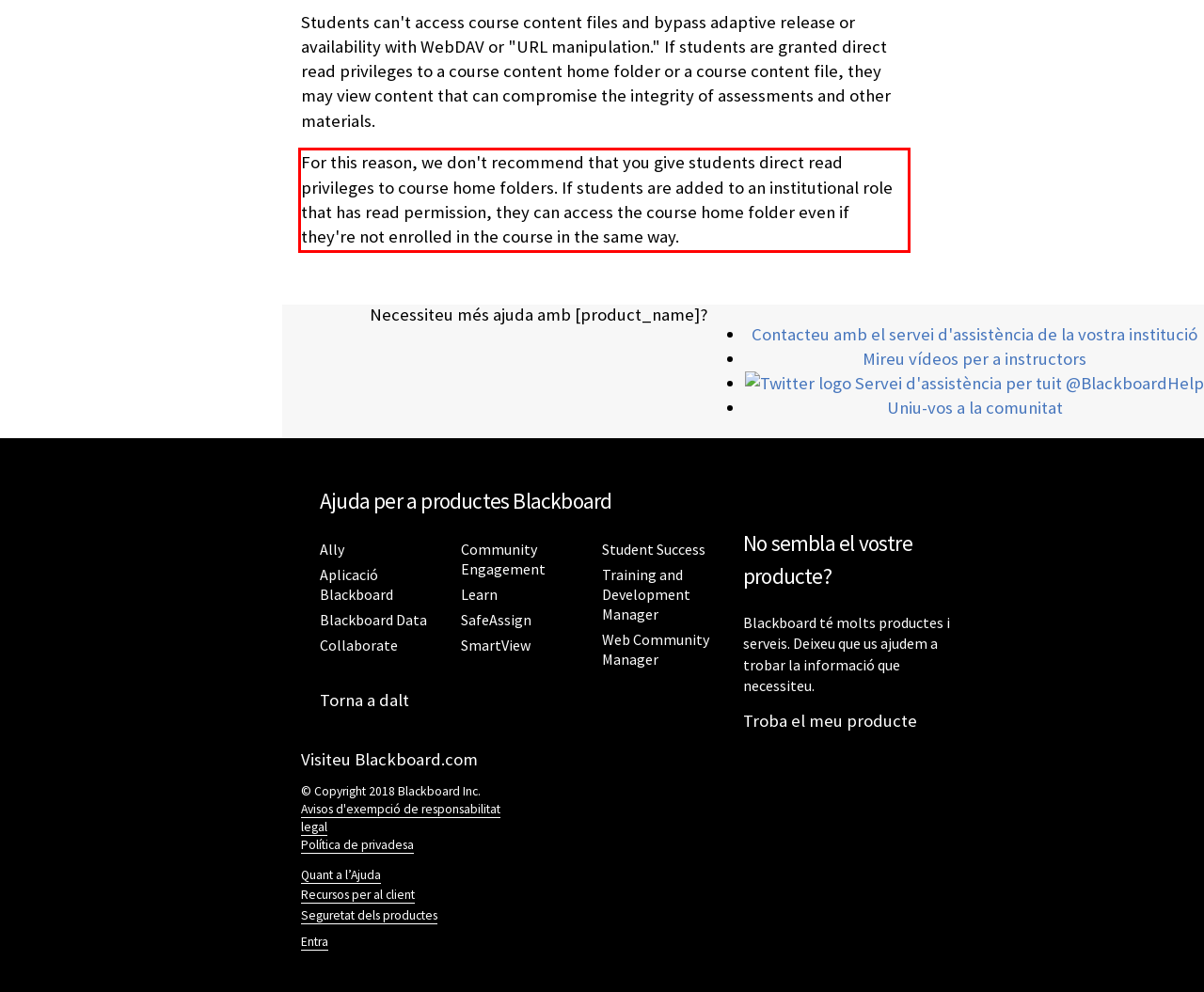You have a screenshot of a webpage with a UI element highlighted by a red bounding box. Use OCR to obtain the text within this highlighted area.

For this reason, we don't recommend that you give students direct read privileges to course home folders. If students are added to an institutional role that has read permission, they can access the course home folder even if they're not enrolled in the course in the same way.